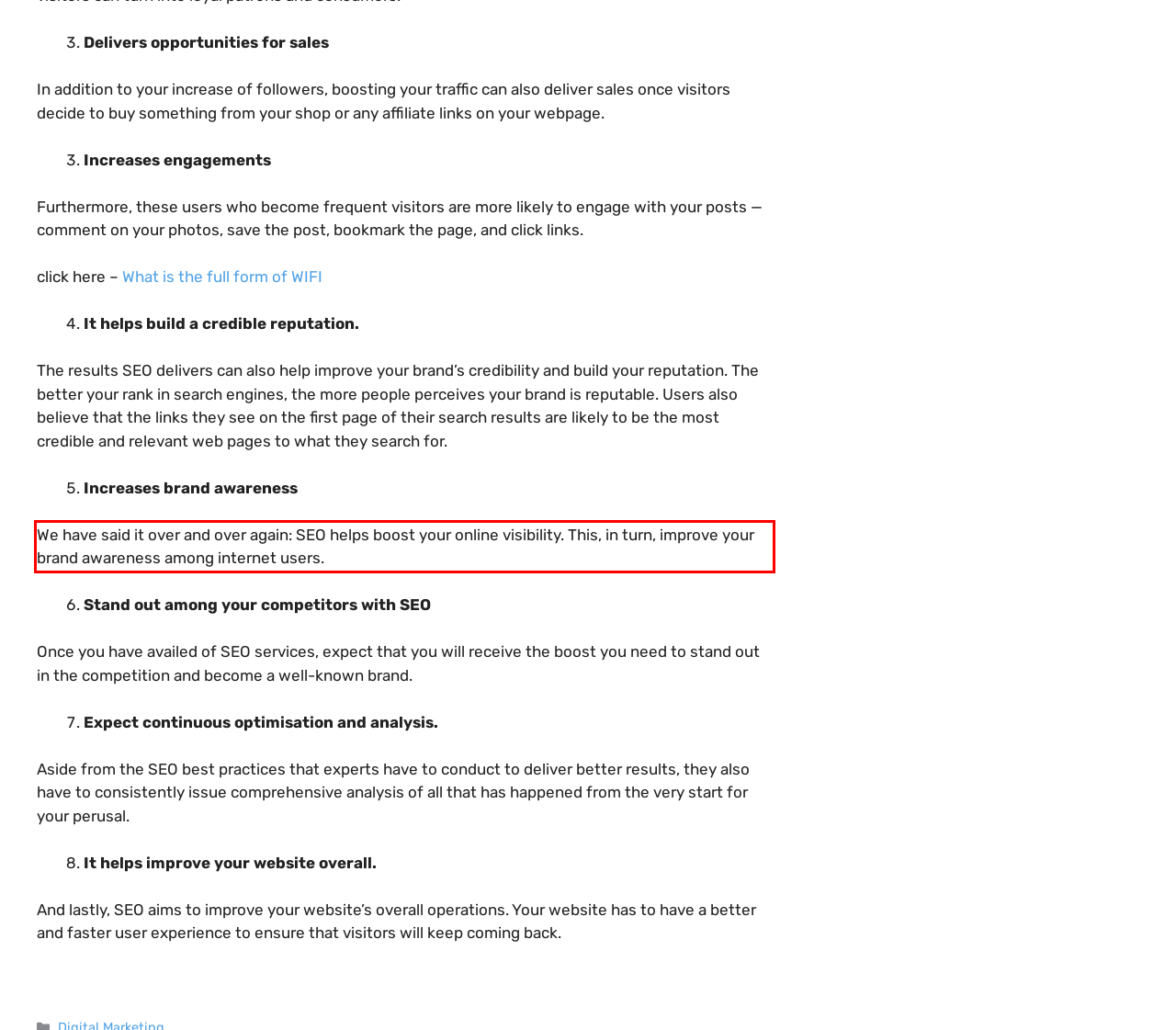Please examine the webpage screenshot containing a red bounding box and use OCR to recognize and output the text inside the red bounding box.

We have said it over and over again: SEO helps boost your online visibility. This, in turn, improve your brand awareness among internet users.